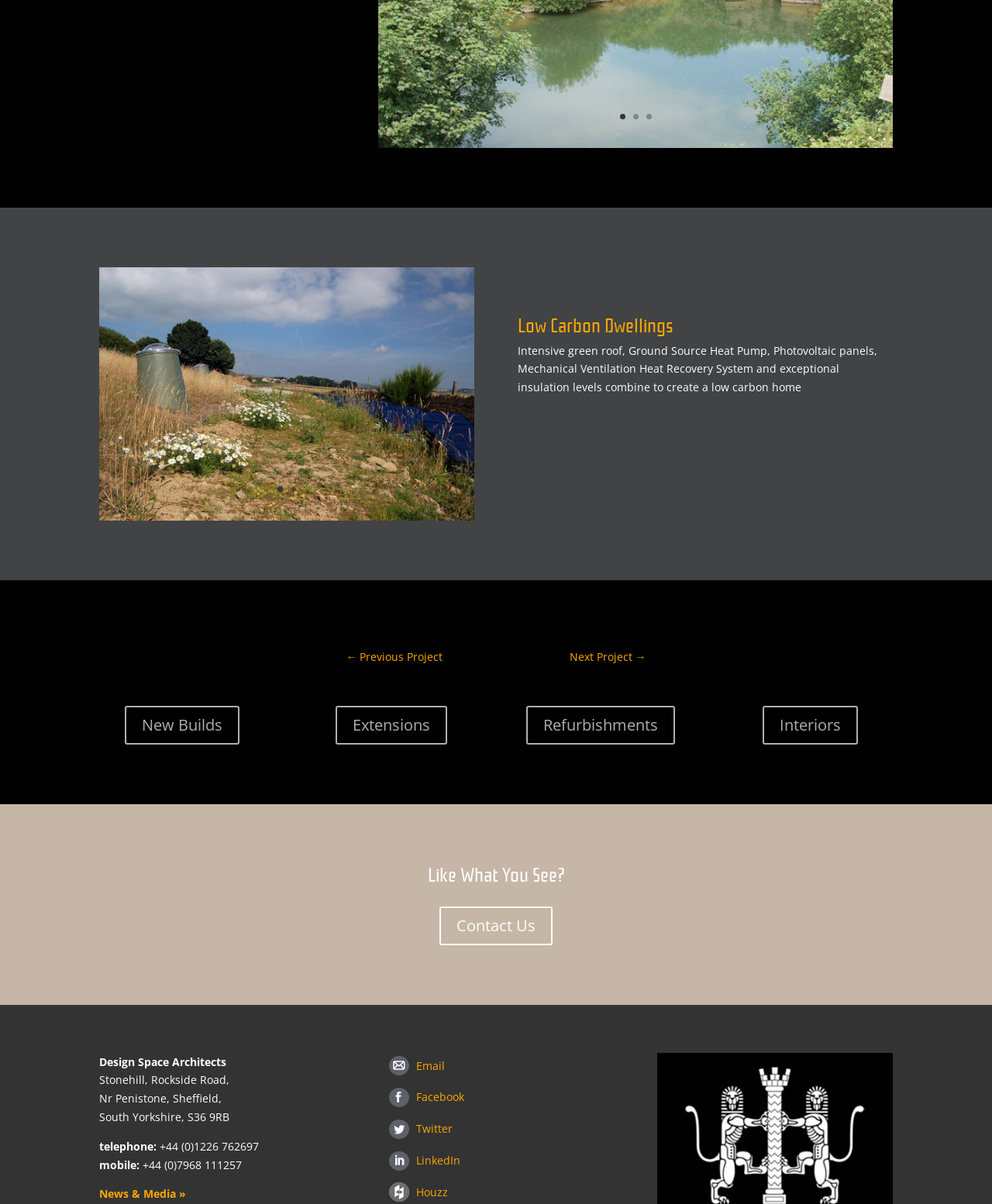Determine the bounding box coordinates of the region that needs to be clicked to achieve the task: "Contact Us".

[0.443, 0.753, 0.557, 0.785]